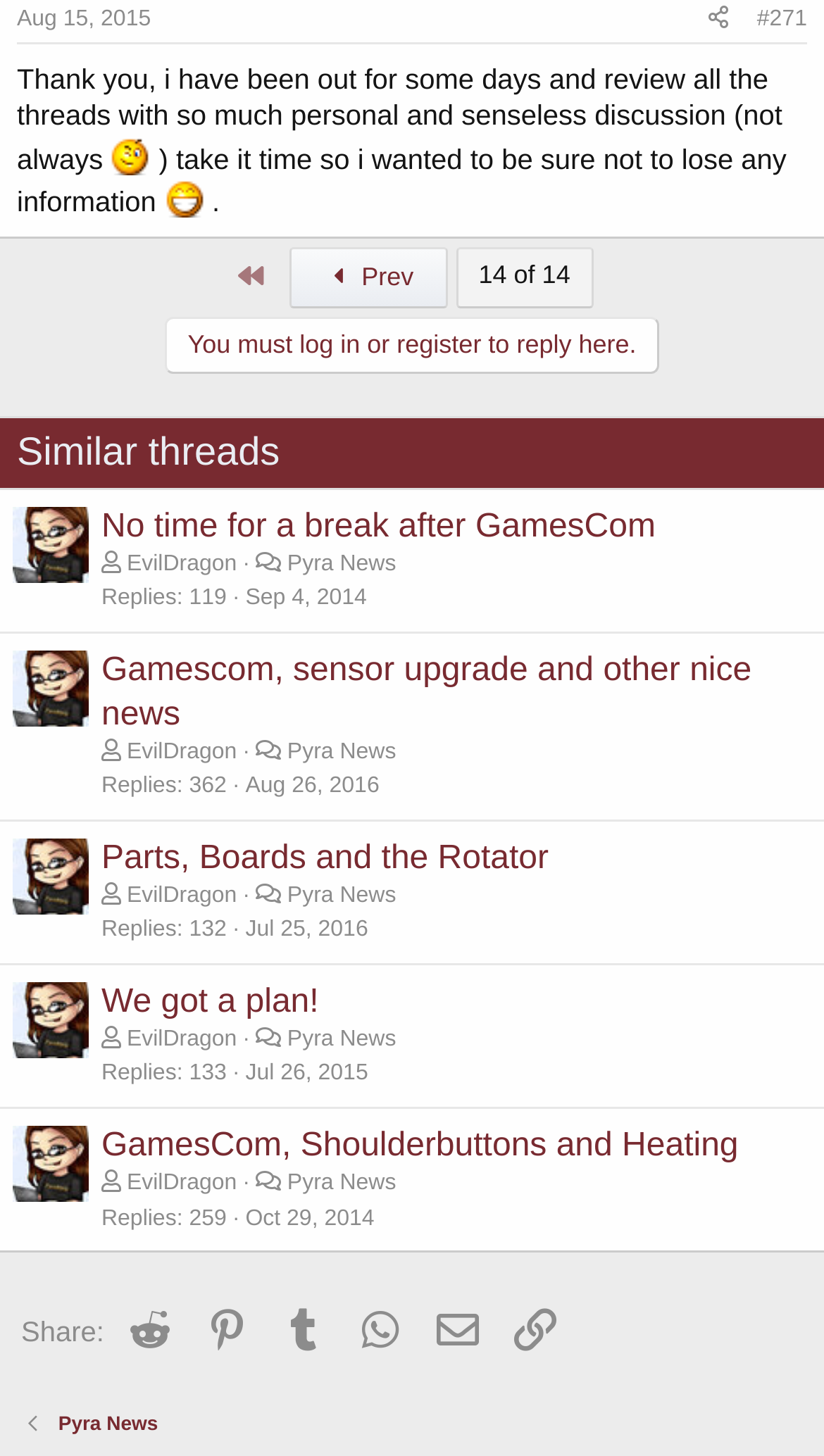Who is the author of the first thread?
Please provide a comprehensive answer based on the details in the screenshot.

I looked at the first LayoutTable element and found a link element with text 'EvilDragon' and an image element with the same text, which suggests that EvilDragon is the author of the thread.